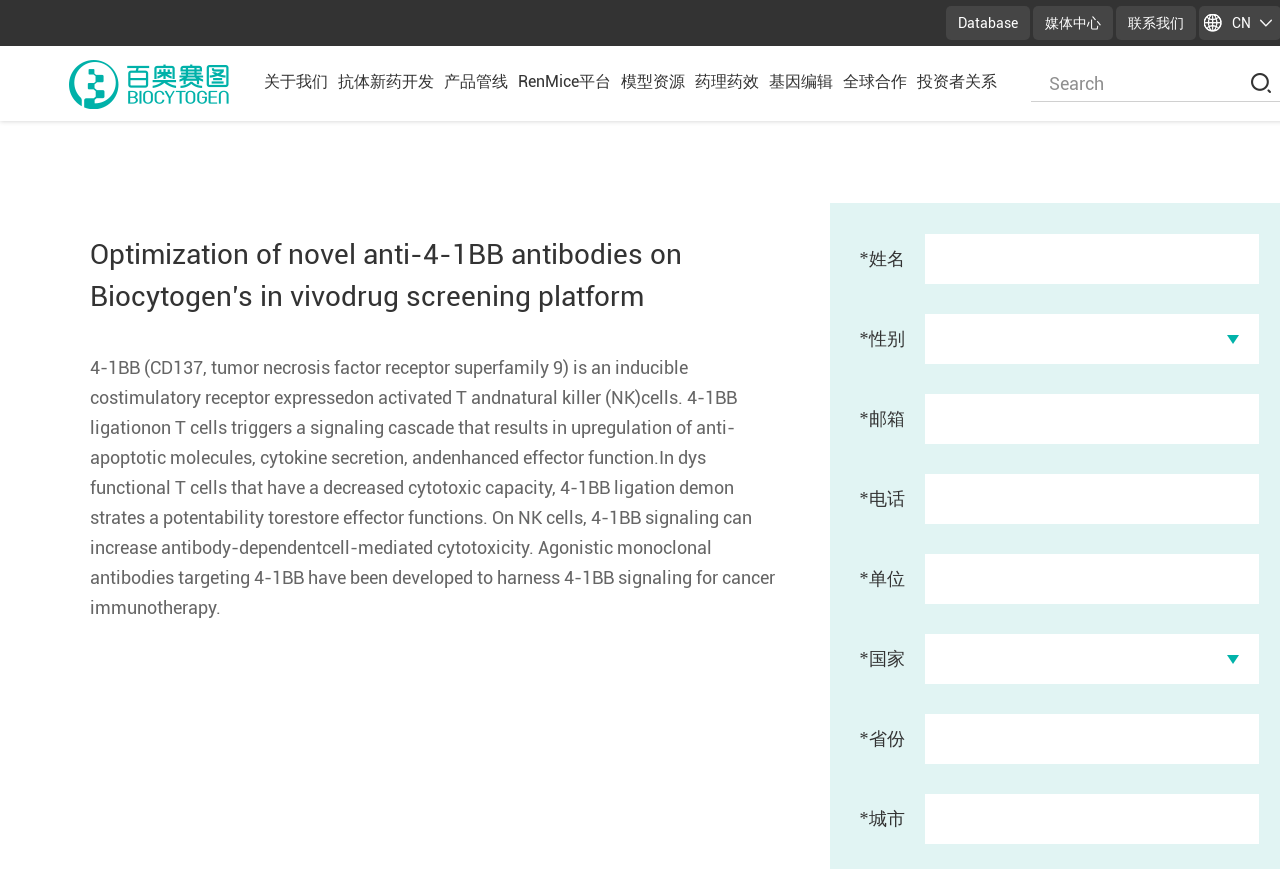Convey a detailed summary of the webpage, mentioning all key elements.

This webpage is the official website of 百奥赛图 (Beijing) Medical Technology Co., Ltd., an international biotechnology company focused on innovative technology-driven new drug development. 

At the top of the page, there are several links, including "Database", "媒体中心" (Media Center), and "联系我们" (Contact Us), aligned horizontally. To the right of these links, there is a "CN" label, indicating the language or region selection.

Below these links, there is a navigation menu with several links, including "关于我们" (About Us), "抗体新药开发" (Antibody New Drug Development), "产品管线" (Product Pipeline), and others, arranged horizontally.

On the left side of the page, there is a prominent section with a title "Optimization of novel anti-4-1BB antibodies on Biocytogen’s in vivo drug screening platform". Below this title, there is a paragraph of text describing the 4-1BB receptor and its role in cancer immunotherapy.

To the right of this section, there is a search box with a "Search" label. Below the search box, there are several links, including "首页" (Home), "资料下载" (Download Materials), and "POSTER下载" (Poster Download).

Further down the page, there is a form with several input fields, including "姓名" (Name), "性别" (Gender), "邮箱" (Email), "电话" (Phone), "单位" (Unit), "国家" (Country), "省份" (Province), and "城市" (City). Each input field has a corresponding label and a text box for users to fill in their information.